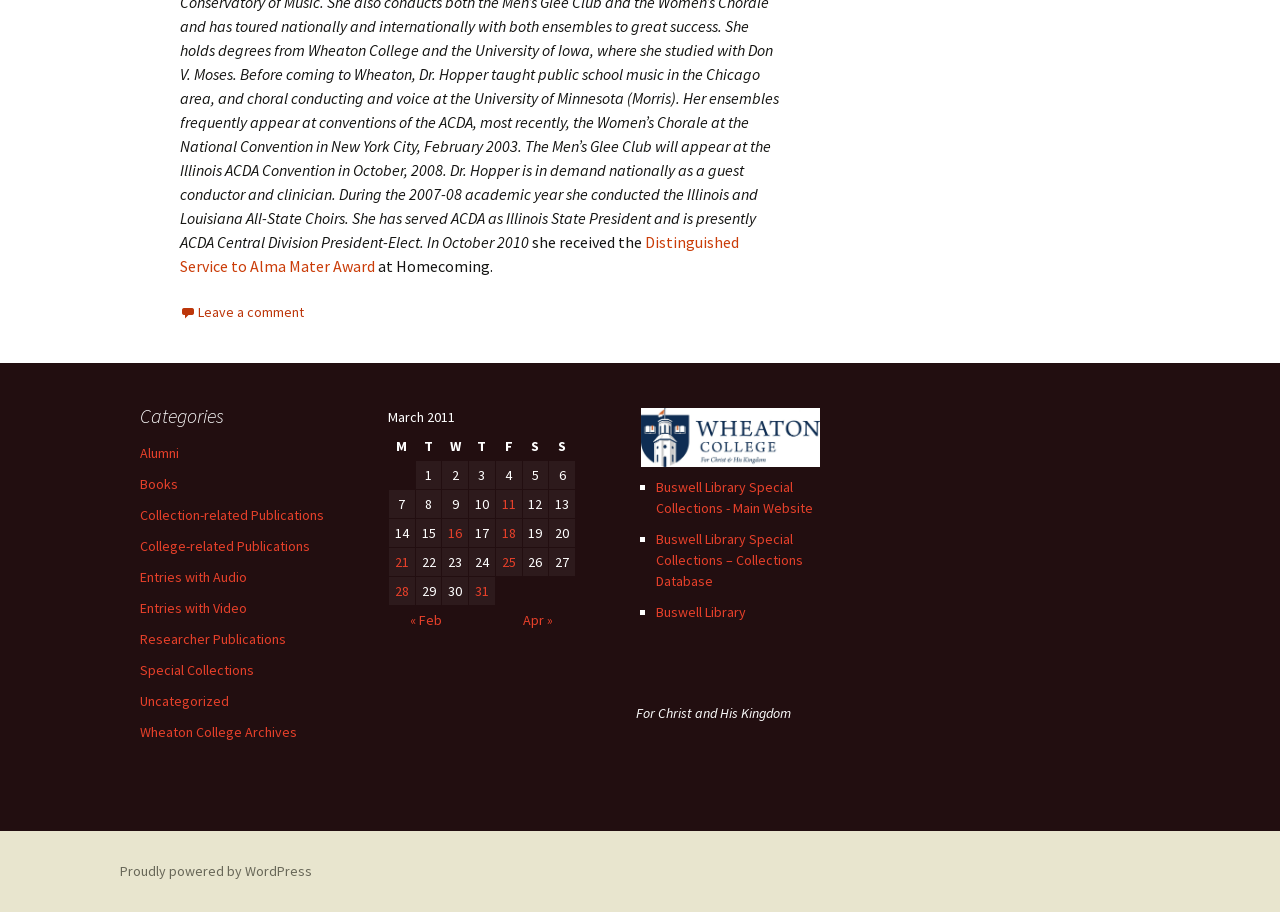Based on the image, provide a detailed and complete answer to the question: 
What is the category of the link 'Alumni'?

The link 'Alumni' is located under the heading 'Categories', indicating that it is a category.